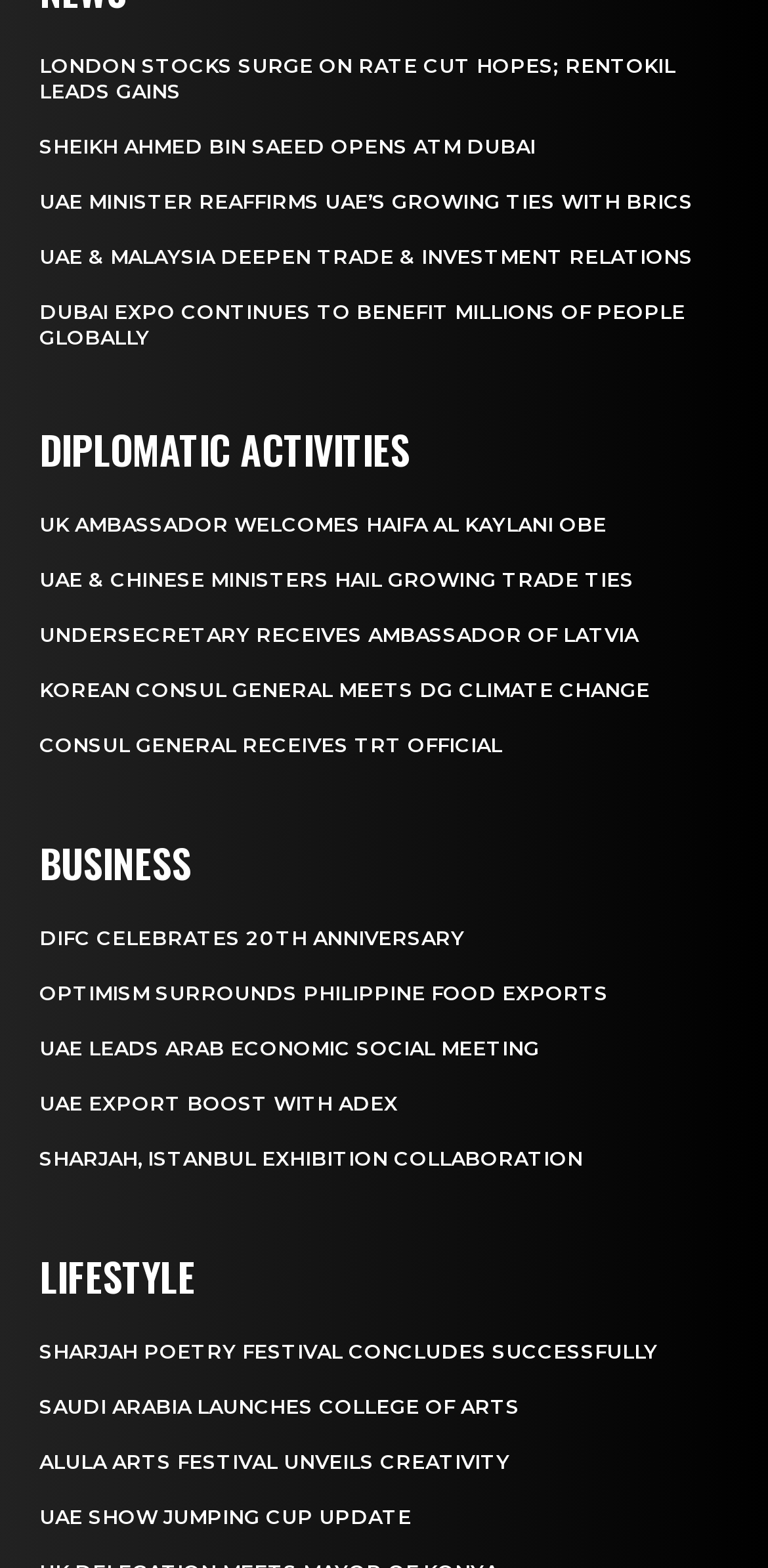Please find the bounding box for the UI element described by: "Consul General Receives TRT Official".

[0.051, 0.467, 0.654, 0.483]